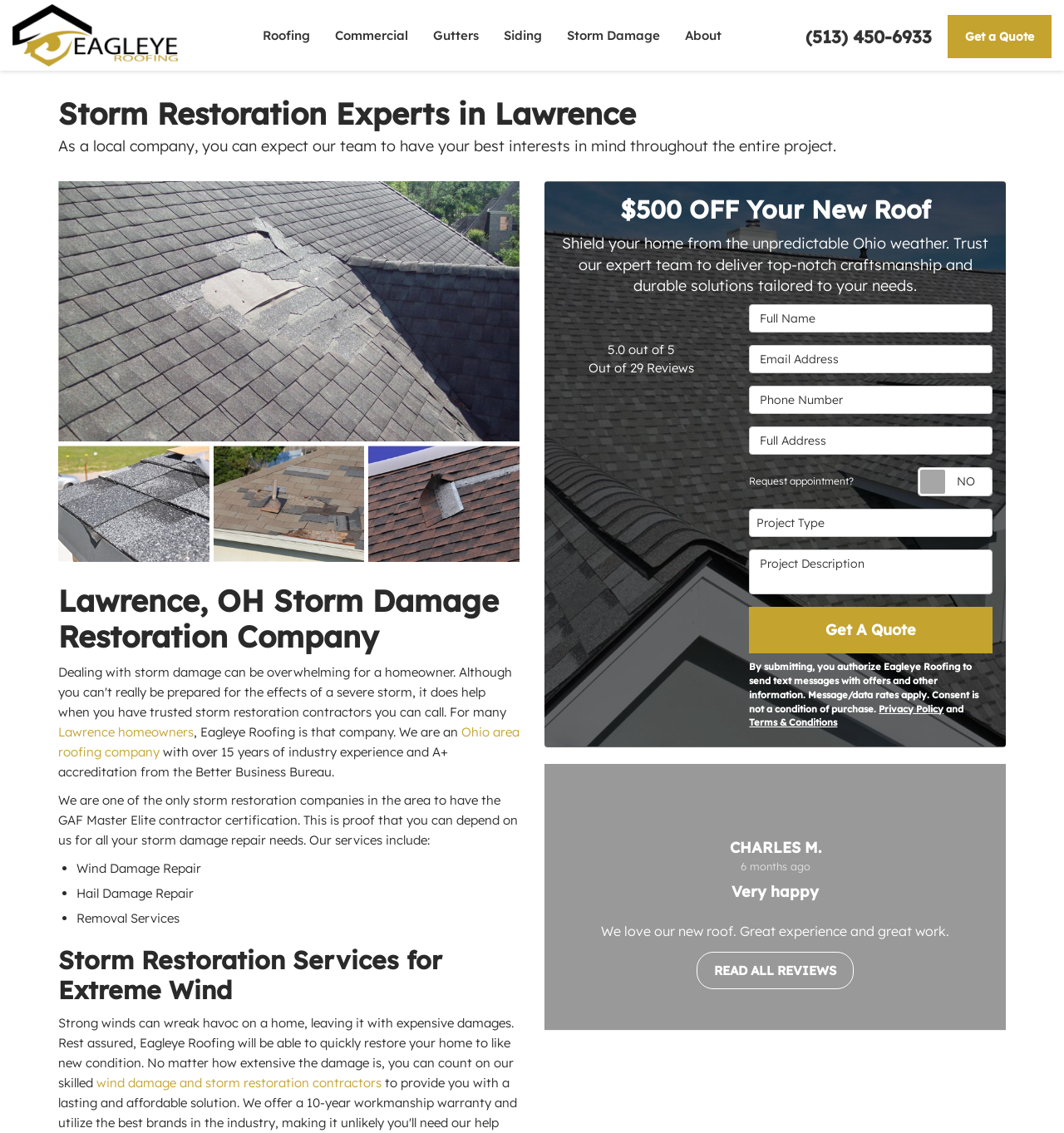Kindly determine the bounding box coordinates for the clickable area to achieve the given instruction: "Contact us via email".

None